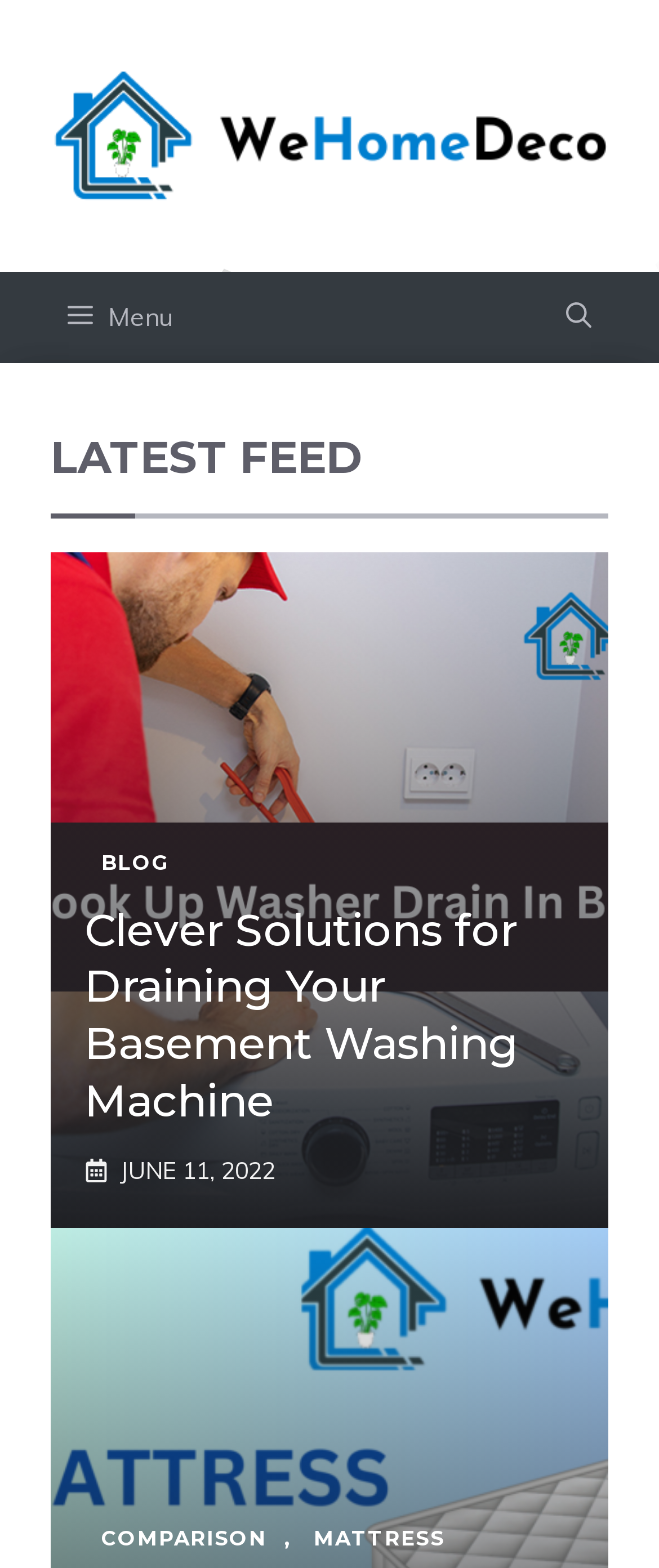Give a concise answer using one word or a phrase to the following question:
What is the category of the article?

BLOG